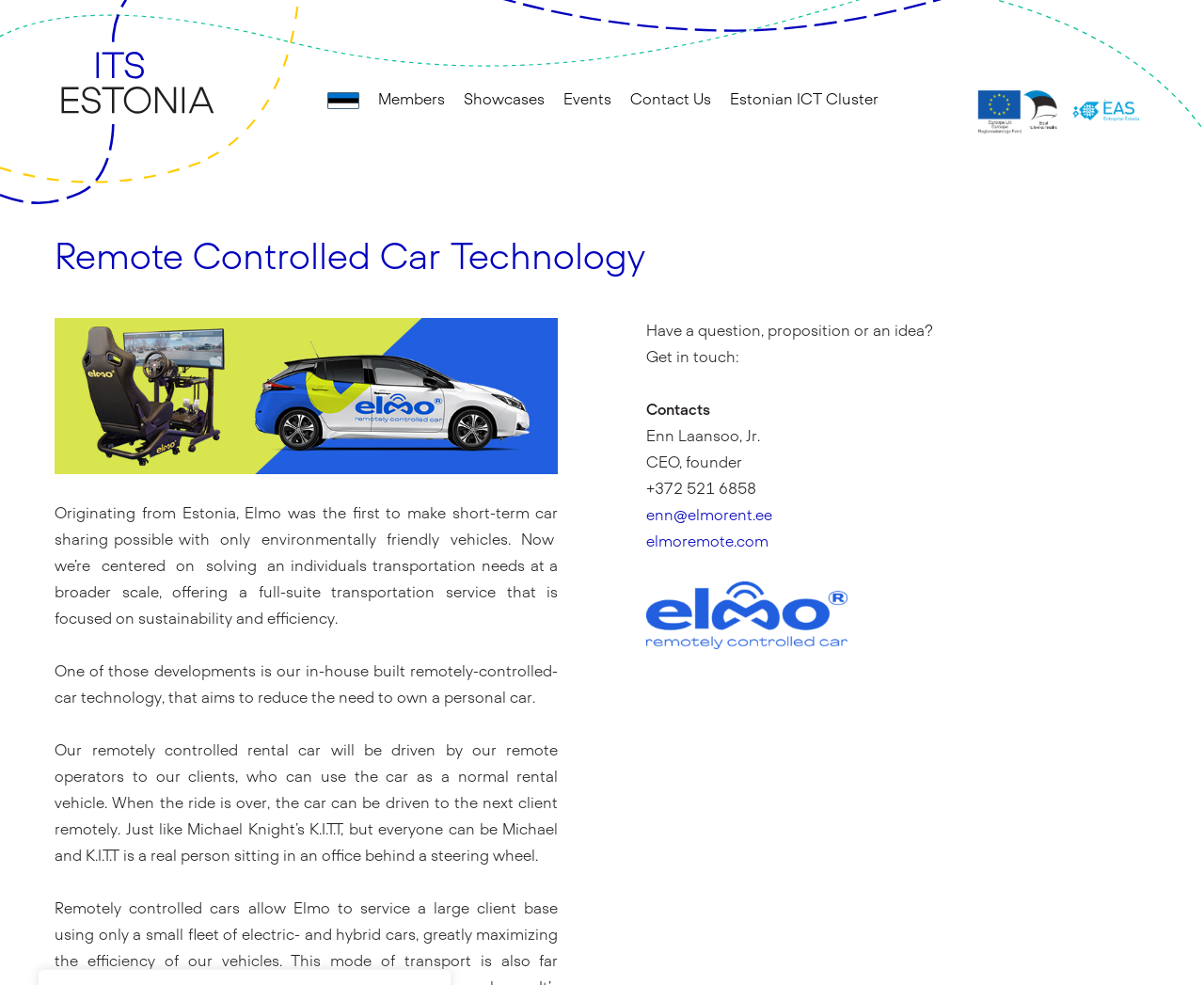Given the element description, predict the bounding box coordinates in the format (top-left x, top-left y, bottom-right x, bottom-right y), using floating point numbers between 0 and 1: Members

[0.314, 0.094, 0.37, 0.109]